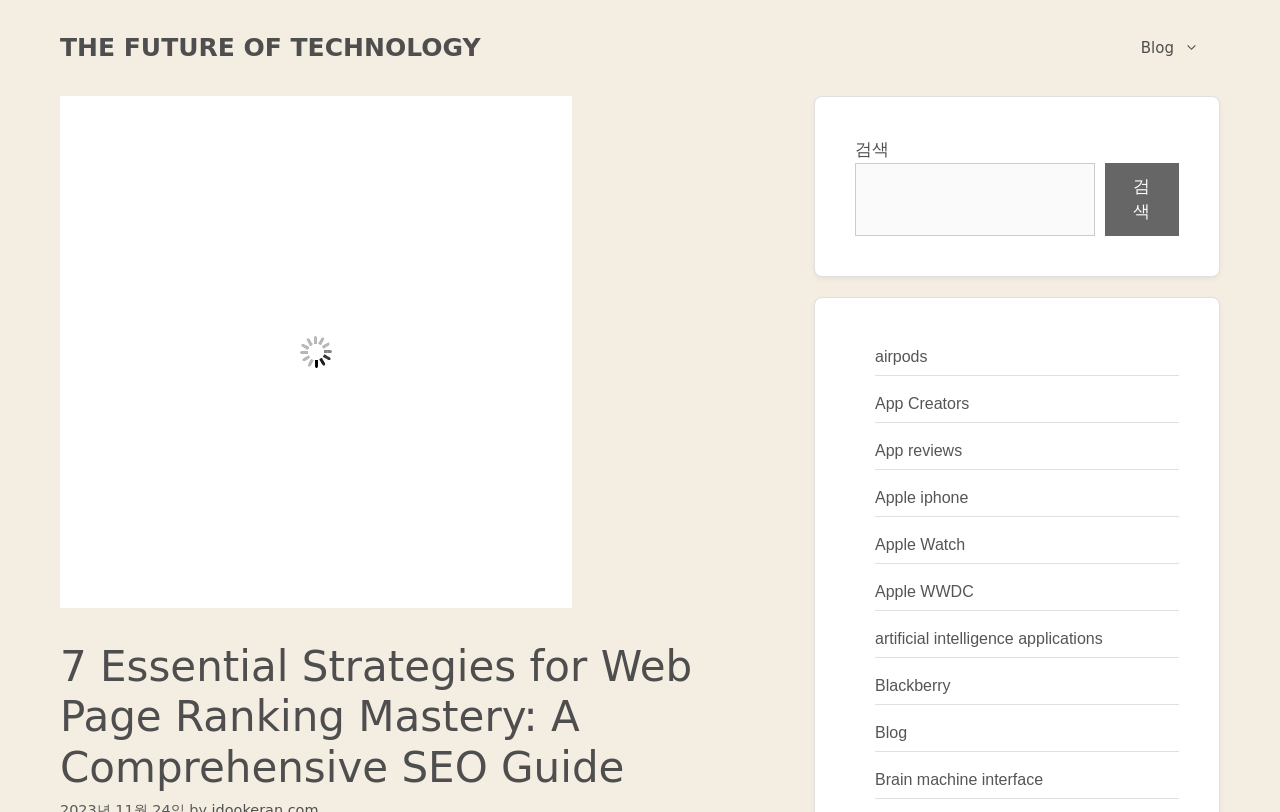Respond to the following query with just one word or a short phrase: 
How many links are there in the complementary section?

9